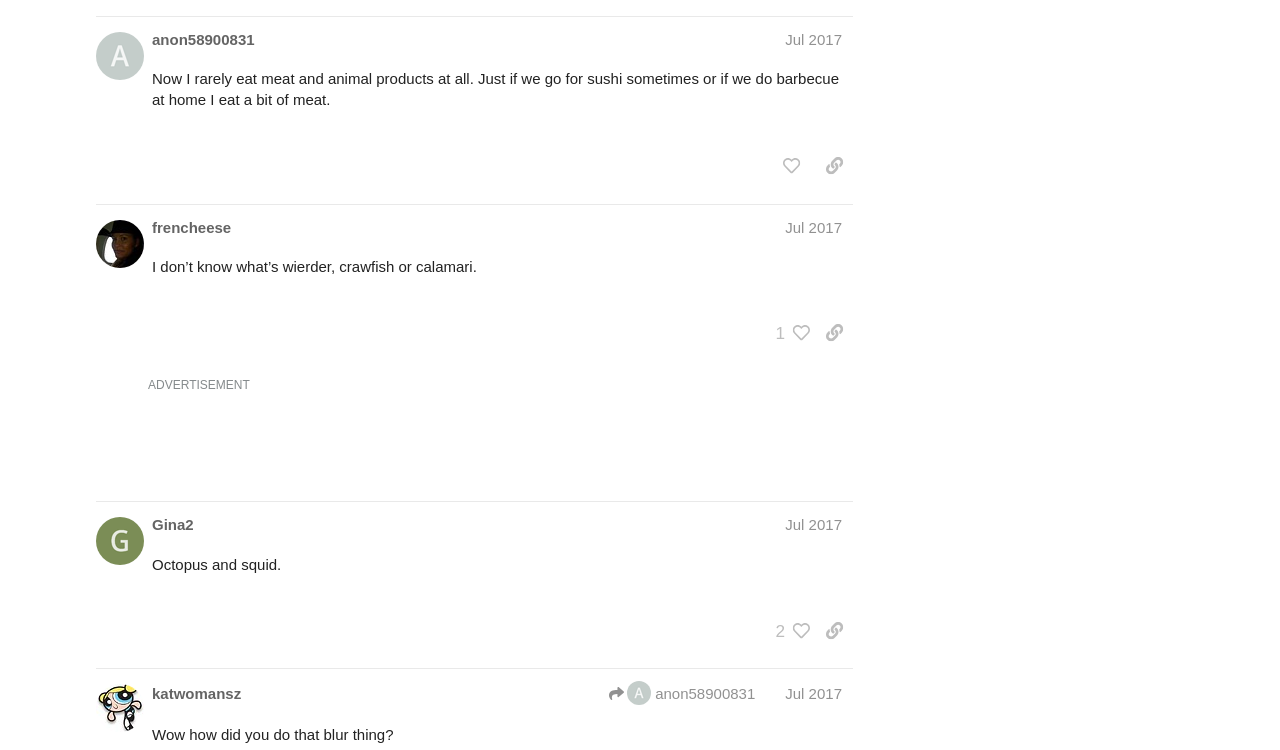Pinpoint the bounding box coordinates of the element to be clicked to execute the instruction: "Copy a link to the post by @Gina2".

[0.637, 0.818, 0.666, 0.864]